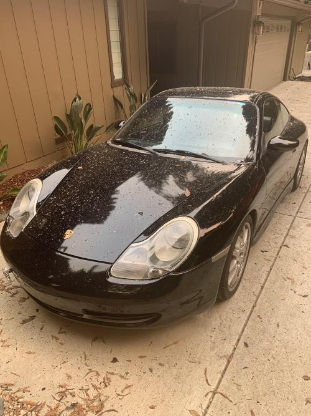Create a detailed narrative of what is happening in the image.

The image depicts a black sports car, prominently featuring a sleek design that showcases the iconic curves and contours typical of high-performance vehicles. It appears to be a Porsche, reflecting both elegance and speed. The surface of the car is covered in leaves and dirt, indicating that it has been recently exposed to the elements and possibly has not been driven for some time. The car is parked on a concrete driveway, bordered by a house to the left and more greenery surrounding the area, adding to a serene, suburban environment. The lighting suggests it may be late afternoon, casting a warm glow on the car’s surface, despite its dusty appearance.